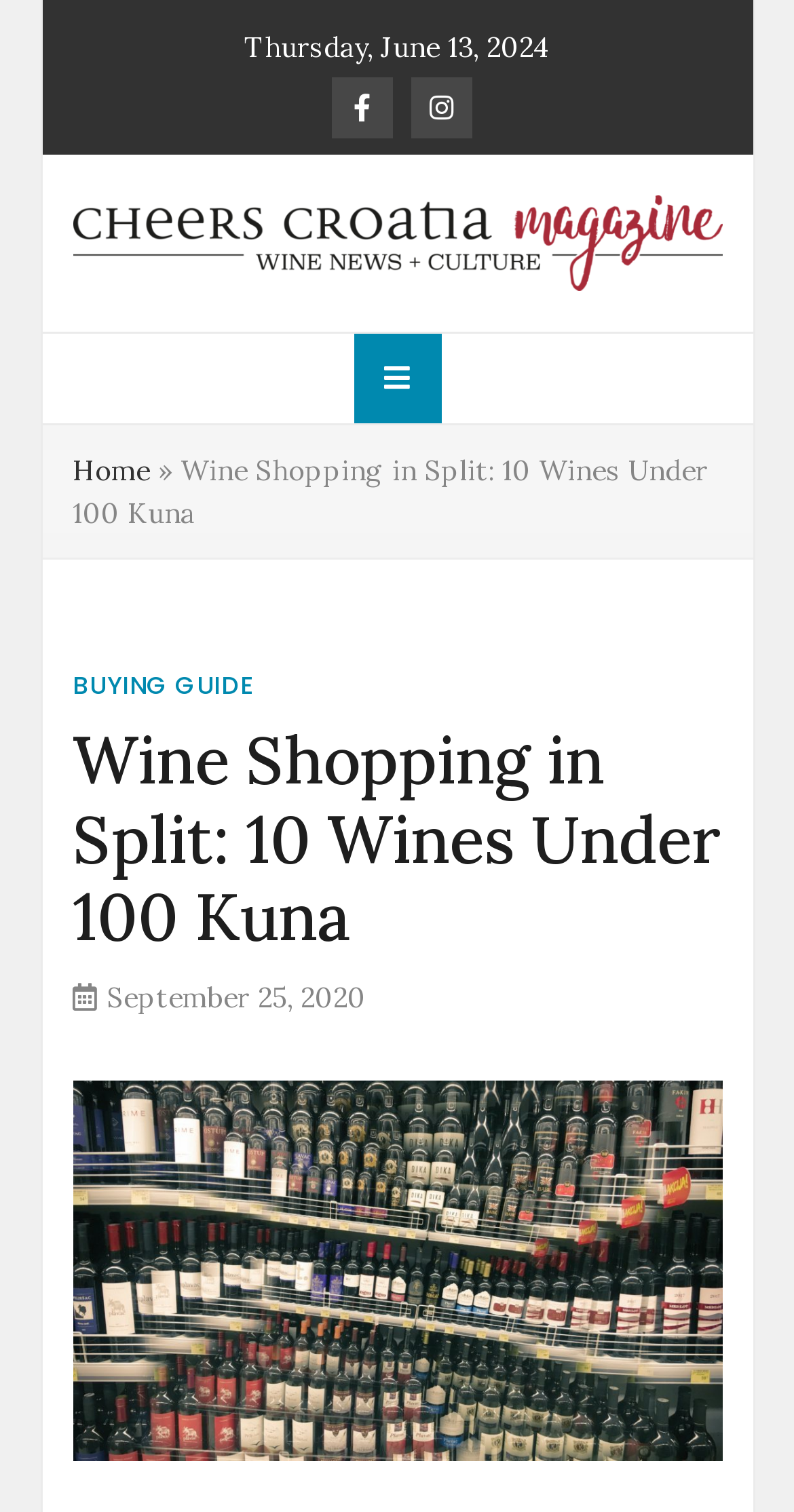What is the category of the article?
Based on the image, provide your answer in one word or phrase.

Wine News and Culture